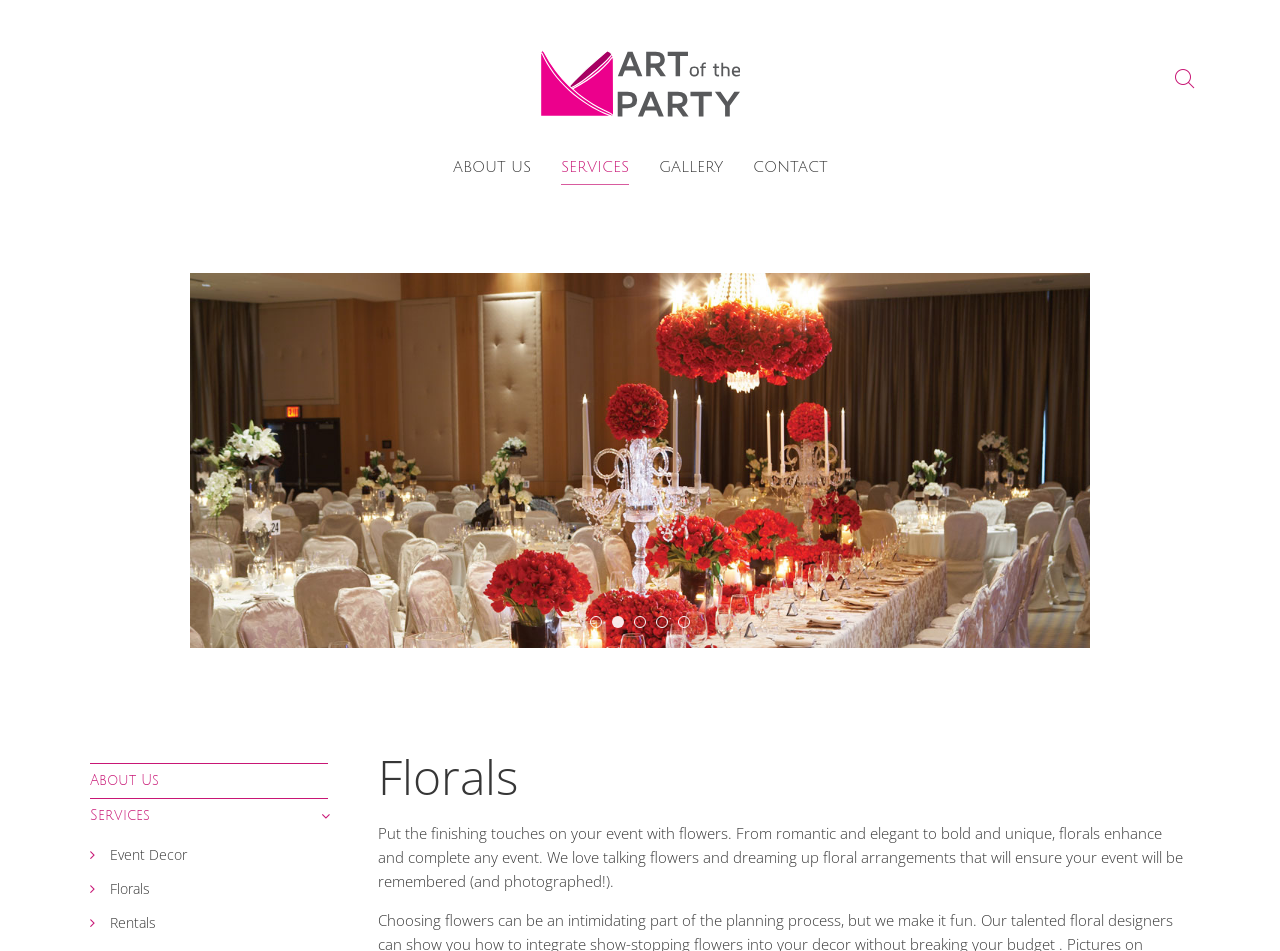How many types of services are there?
Based on the screenshot, answer the question with a single word or phrase.

3